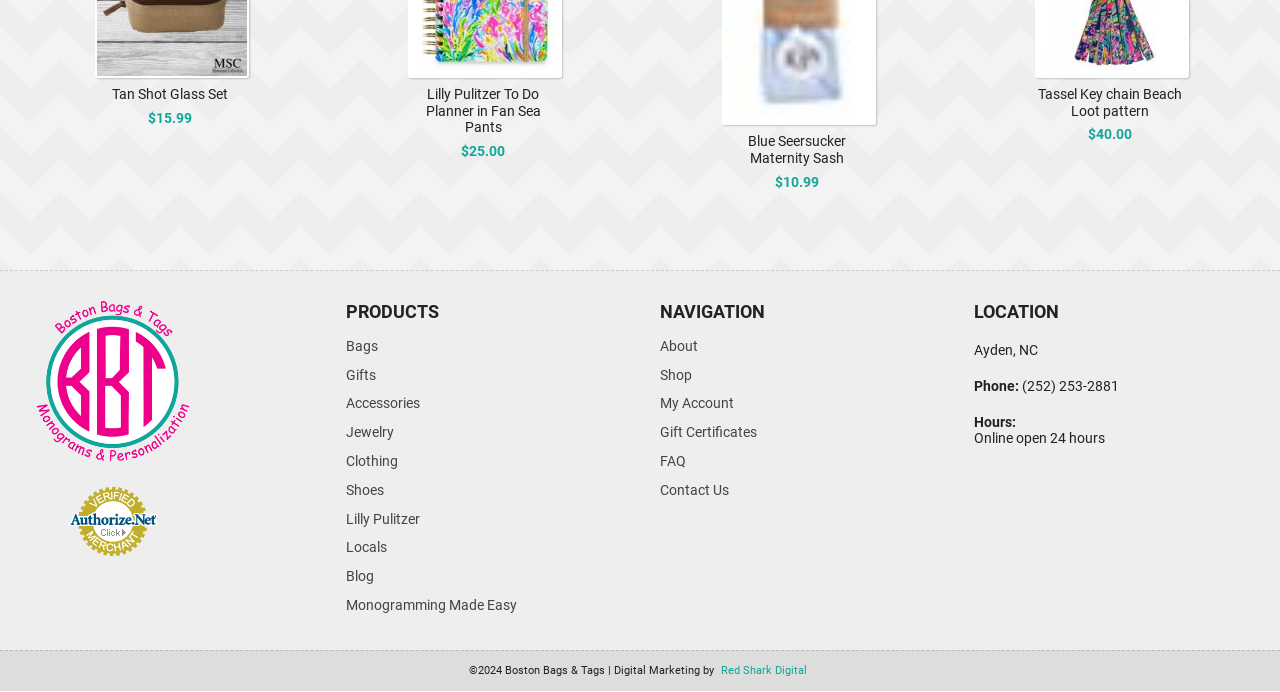Find the bounding box coordinates for the area that must be clicked to perform this action: "Visit the 'Red Shark Digital' website".

[0.56, 0.955, 0.634, 0.984]